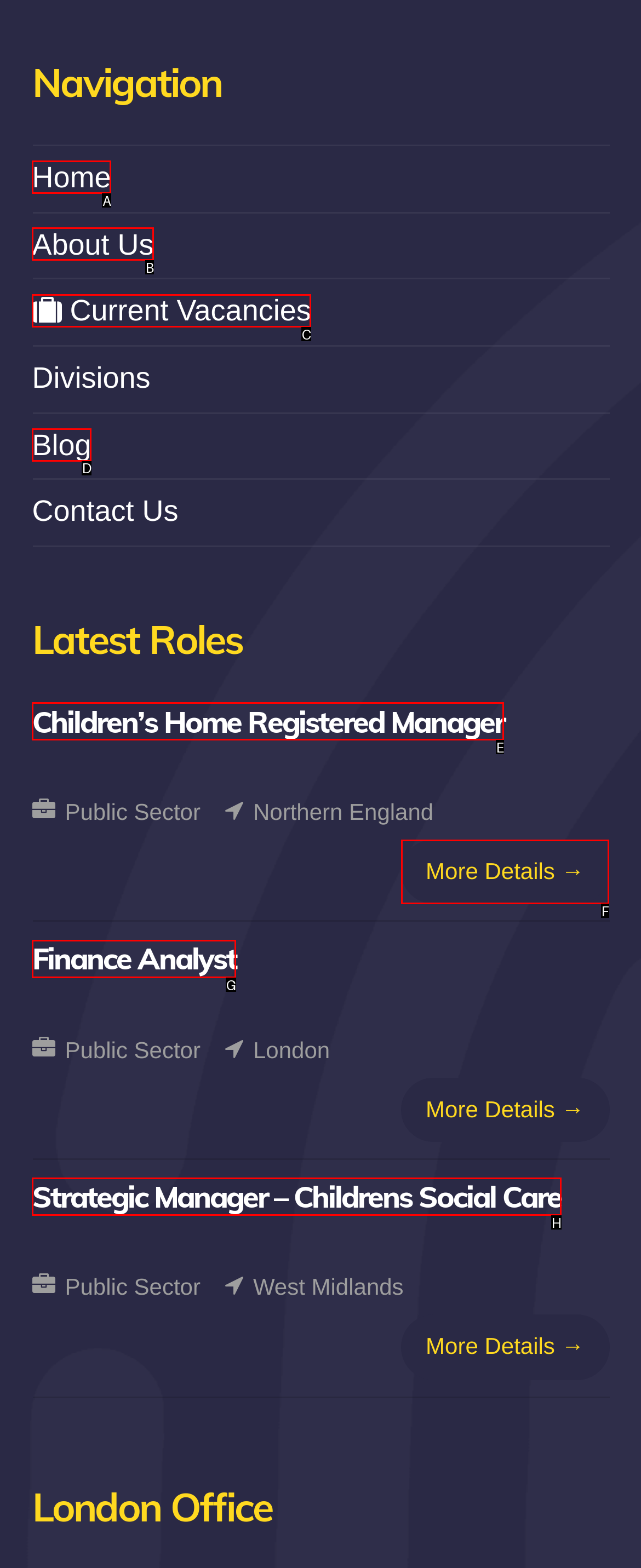Determine the HTML element that best matches this description: Children’s Home Registered Manager from the given choices. Respond with the corresponding letter.

E